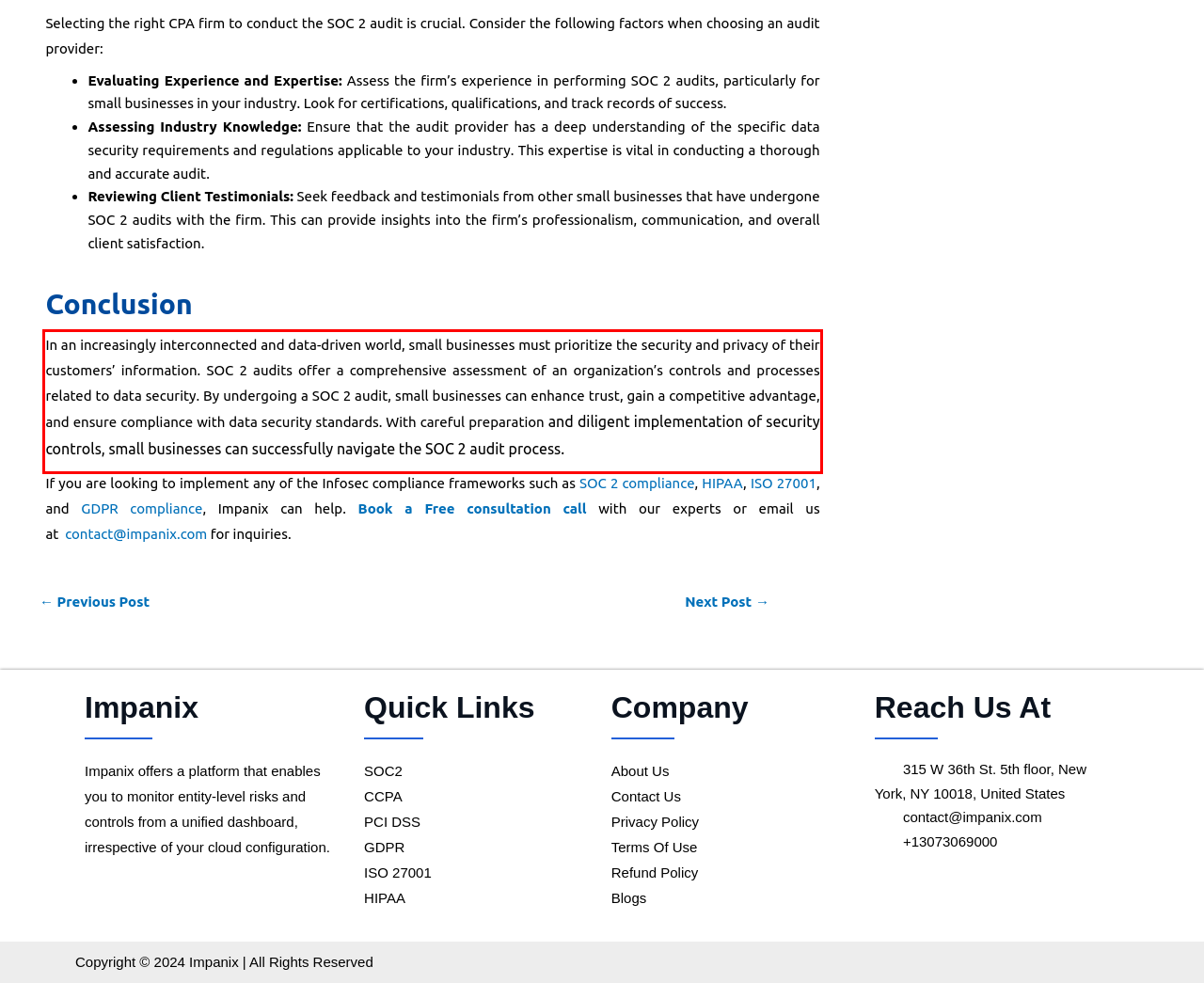In the given screenshot, locate the red bounding box and extract the text content from within it.

In an increasingly interconnected and data-driven world, small businesses must prioritize the security and privacy of their customers’ information. SOC 2 audits offer a comprehensive assessment of an organization’s controls and processes related to data security. By undergoing a SOC 2 audit, small businesses can enhance trust, gain a competitive advantage, and ensure compliance with data security standards. With careful preparation and diligent implementation of security controls, small businesses can successfully navigate the SOC 2 audit process.